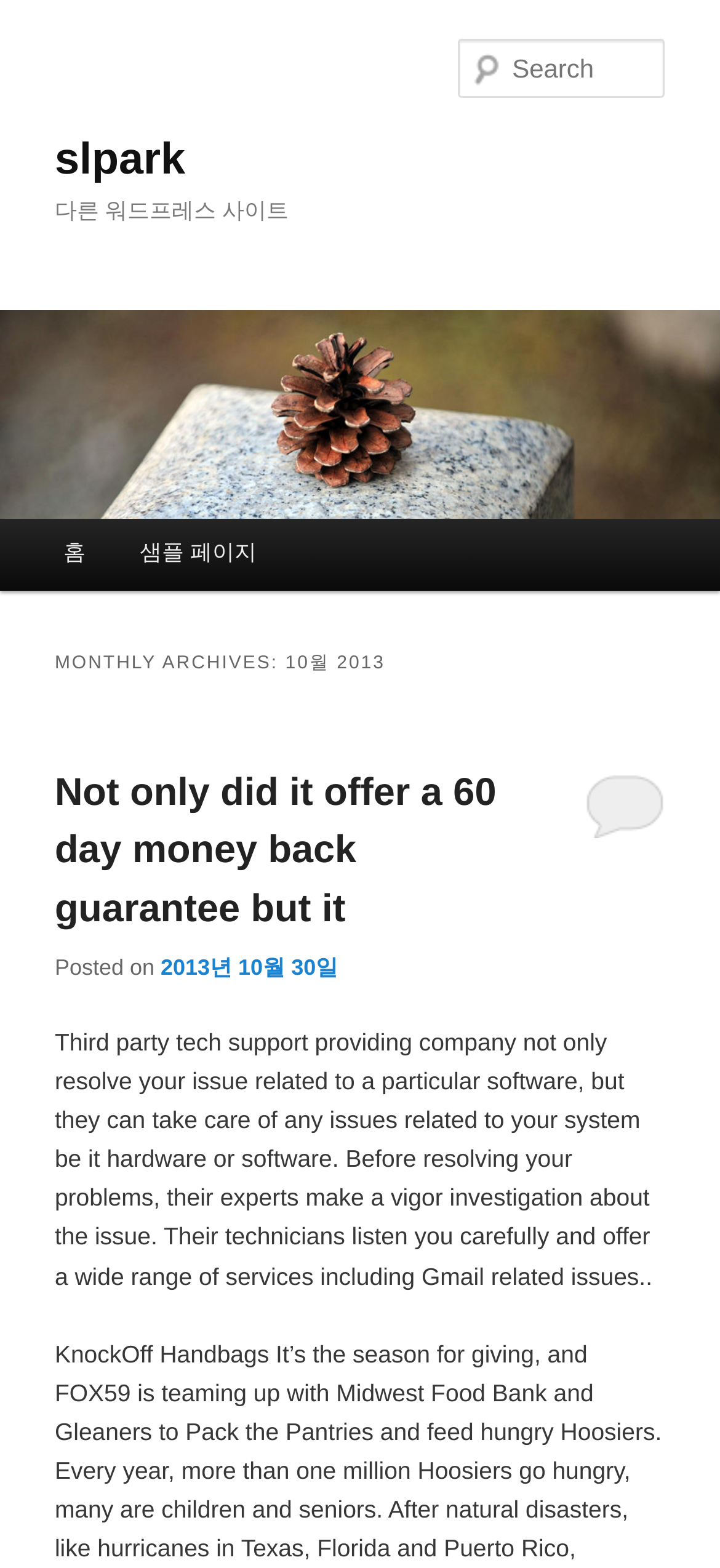What is the date of the latest post?
Give a single word or phrase answer based on the content of the image.

2013년 10월 30일